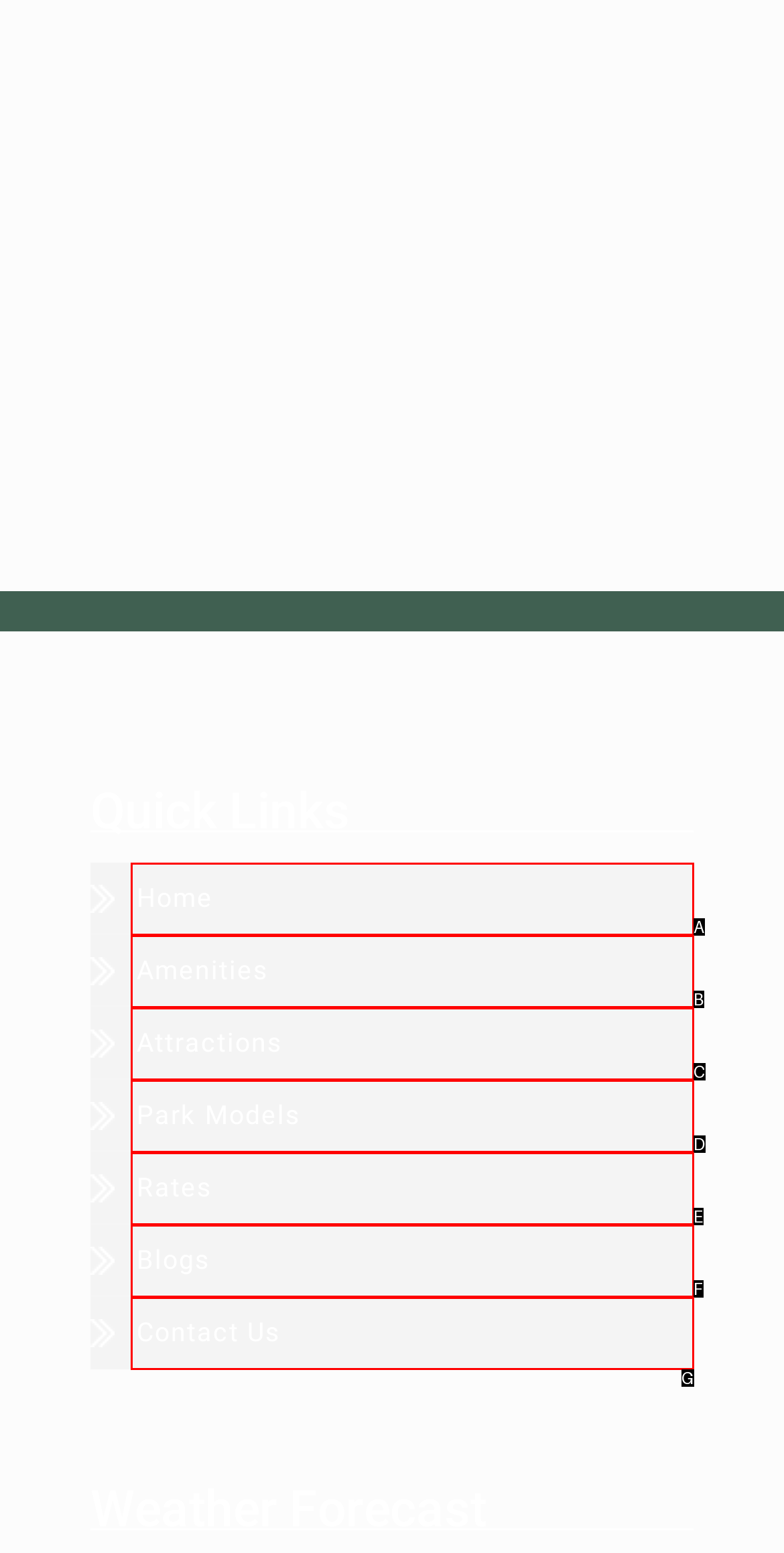Given the description: Home, select the HTML element that matches it best. Reply with the letter of the chosen option directly.

A